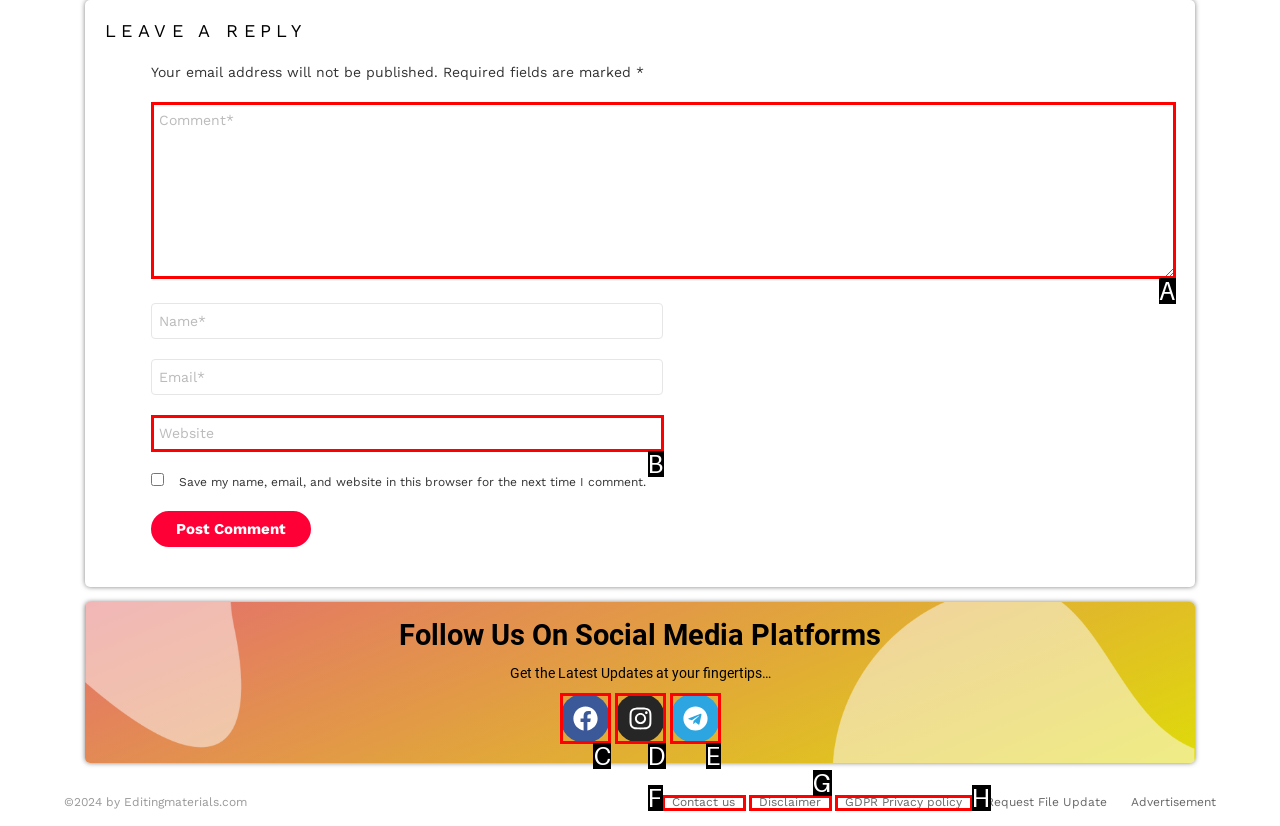Which option should be clicked to execute the following task: Follow us on Facebook? Respond with the letter of the selected option.

C